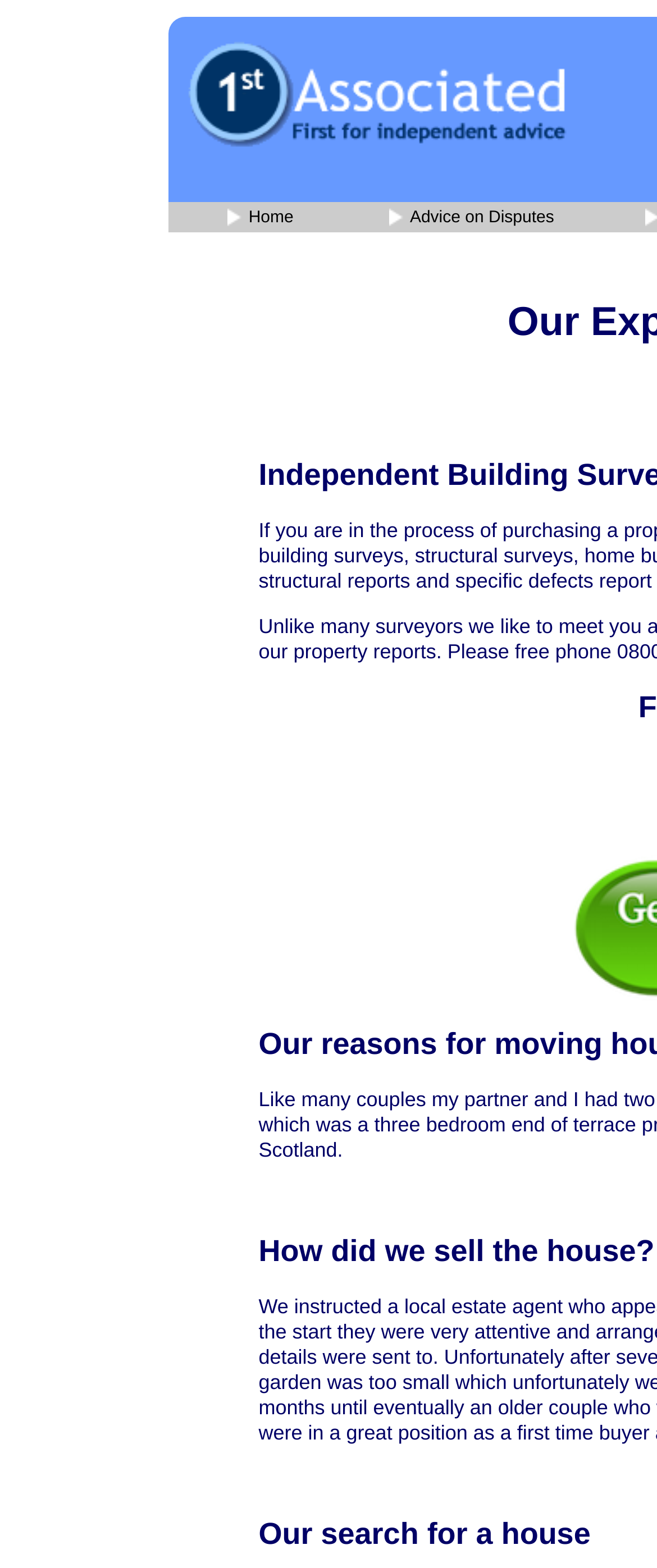What is the topic of the second menu item?
Using the image as a reference, answer with just one word or a short phrase.

Advice on Disputes